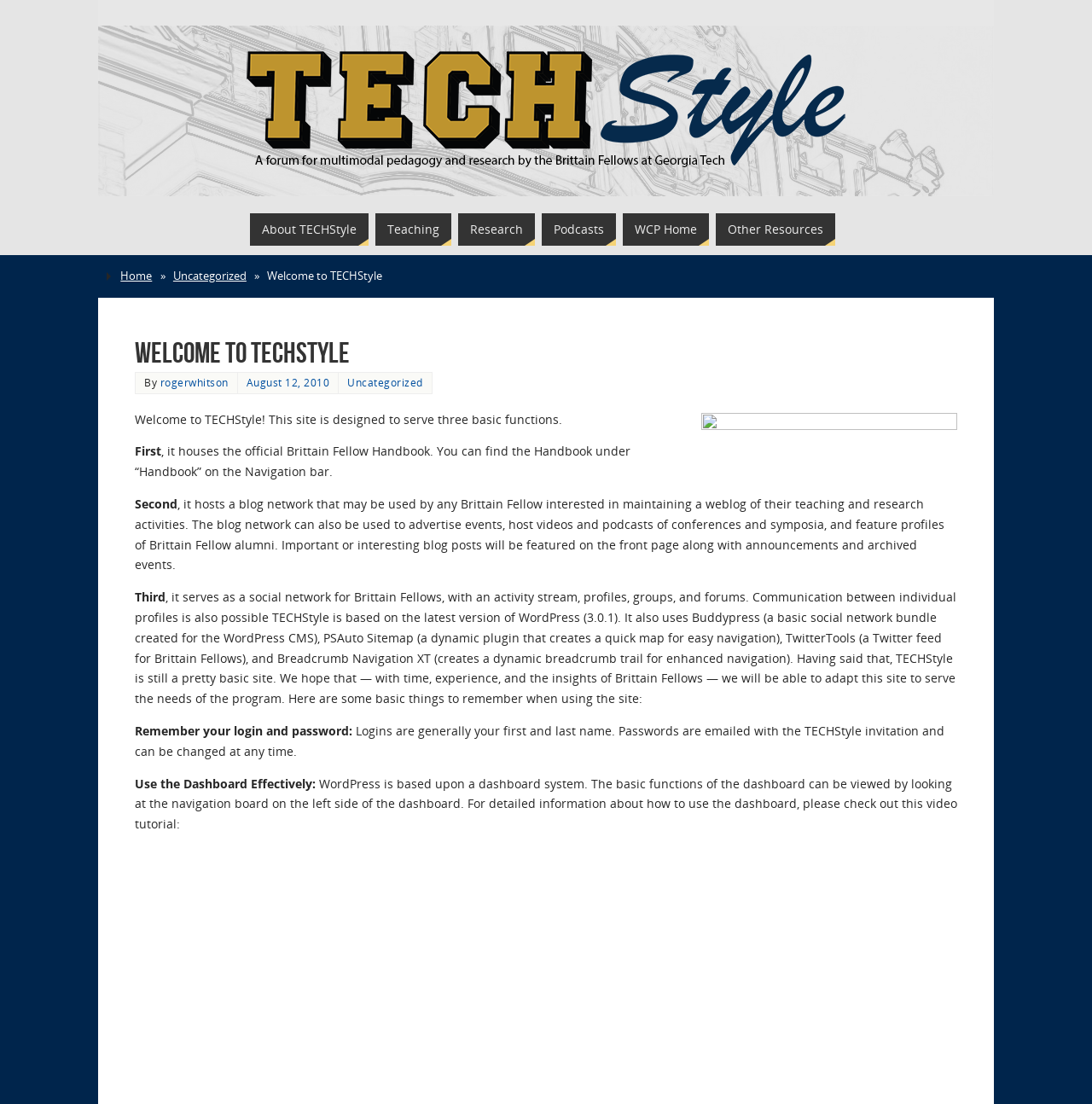Please determine the bounding box coordinates of the element's region to click for the following instruction: "Read the blog post from 'rogerwhitson'".

[0.146, 0.34, 0.209, 0.352]